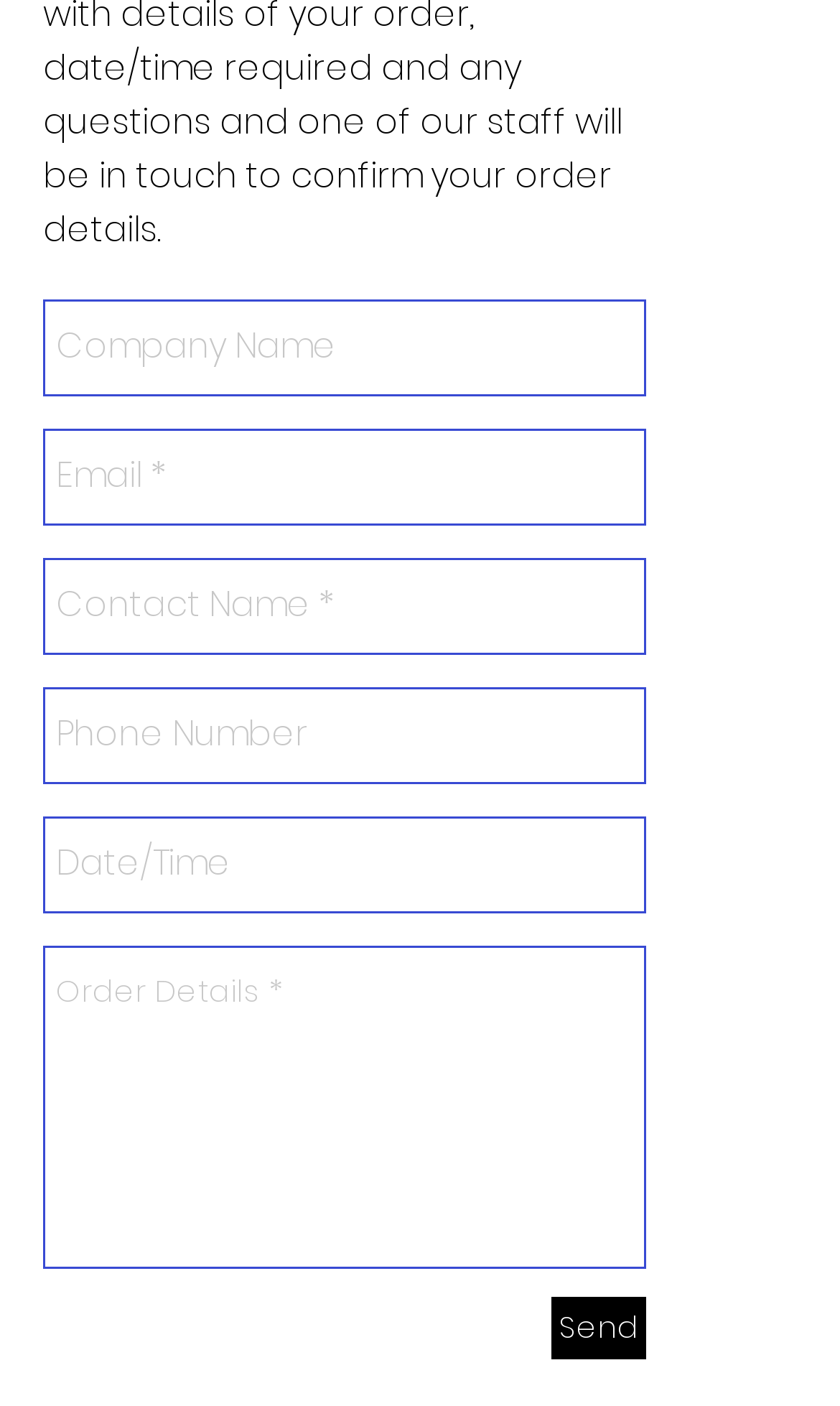Answer this question using a single word or a brief phrase:
Can I submit the form without a phone number?

Yes